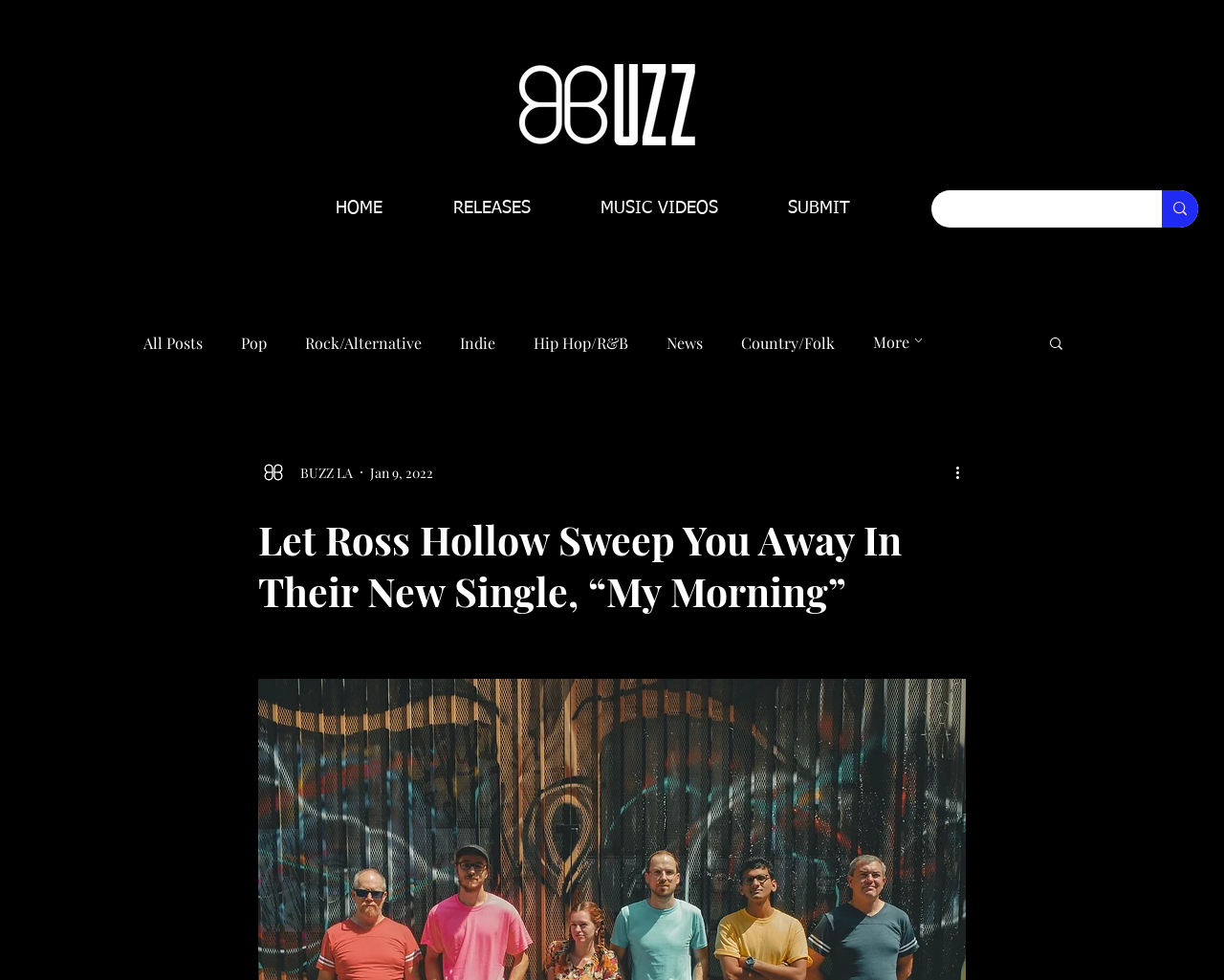Please identify and generate the text content of the webpage's main heading.

Let Ross Hollow Sweep You Away In Their New Single, “My Morning”